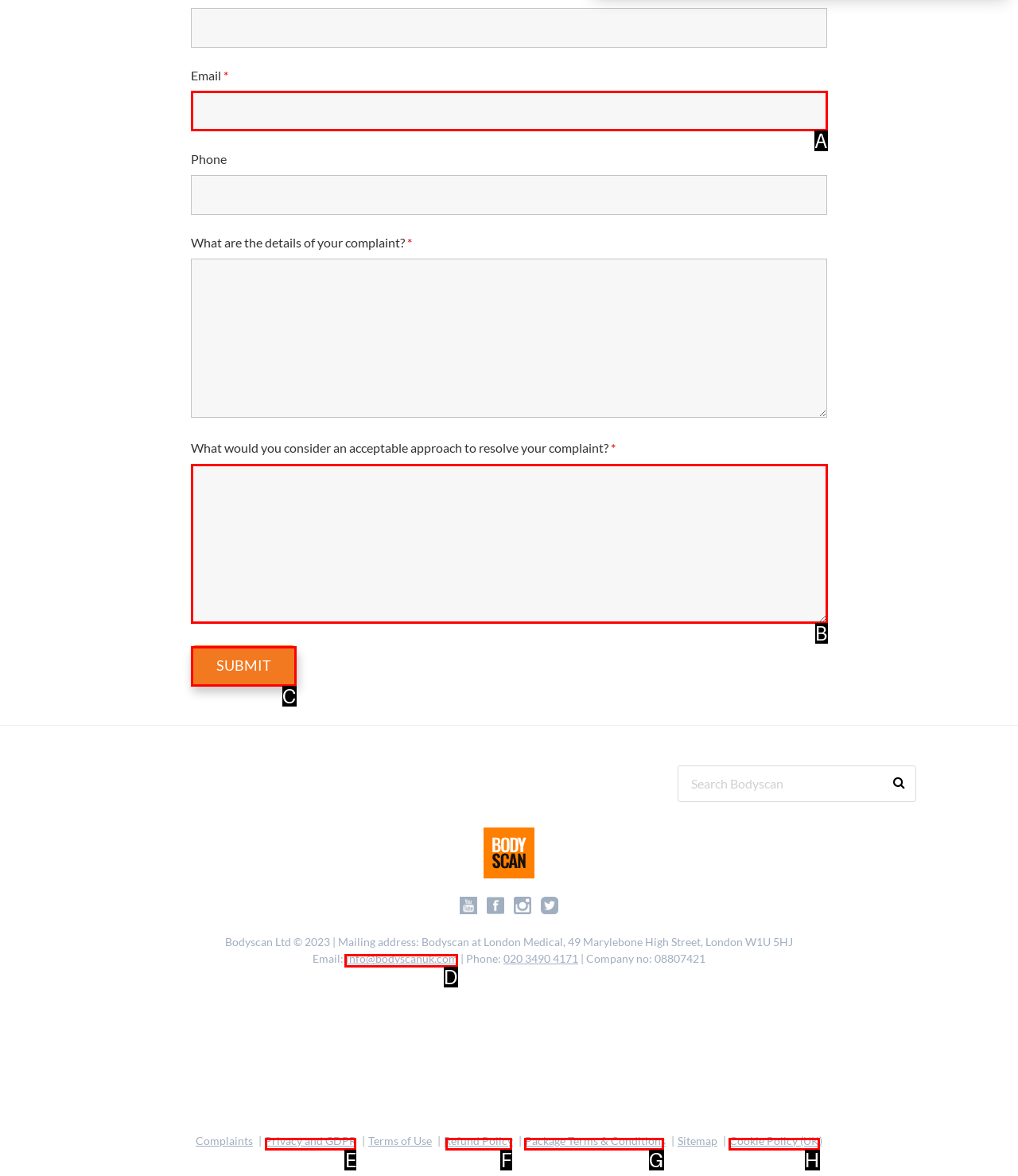From the options provided, determine which HTML element best fits the description: Package Terms & Conditions. Answer with the correct letter.

G